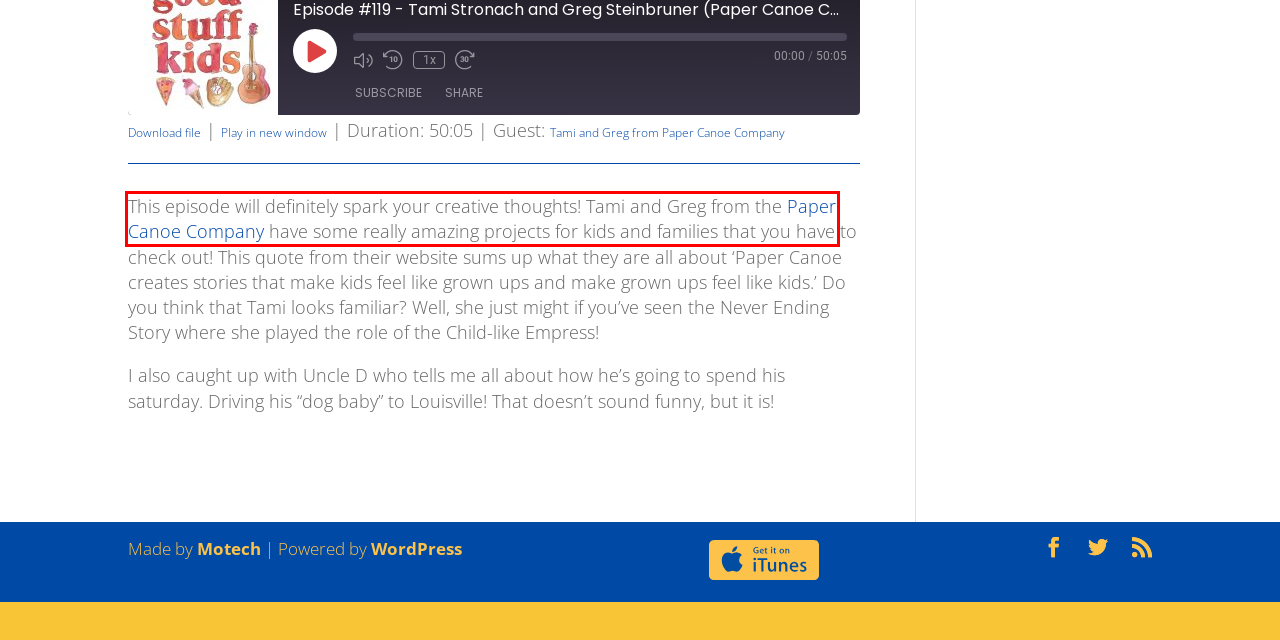You have received a screenshot of a webpage with a red bounding box indicating a UI element. Please determine the most fitting webpage description that matches the new webpage after clicking on the indicated element. The choices are:
A. Blog Tool, Publishing Platform, and CMS – WordPress.org
B. Paper Canoe Company
C. Good Stuff Kids
D. Episode #279 - Pierce Freelon - Good Stuff Kids
E. Episode #276 - Aaron Nigel Smith - Good Stuff Kids
F. Tami and Greg from Paper Canoe Company Archives - Good Stuff Kids
G. The Motech Agency
H. Episode #278 - Michael Hearst - Good Stuff Kids

B